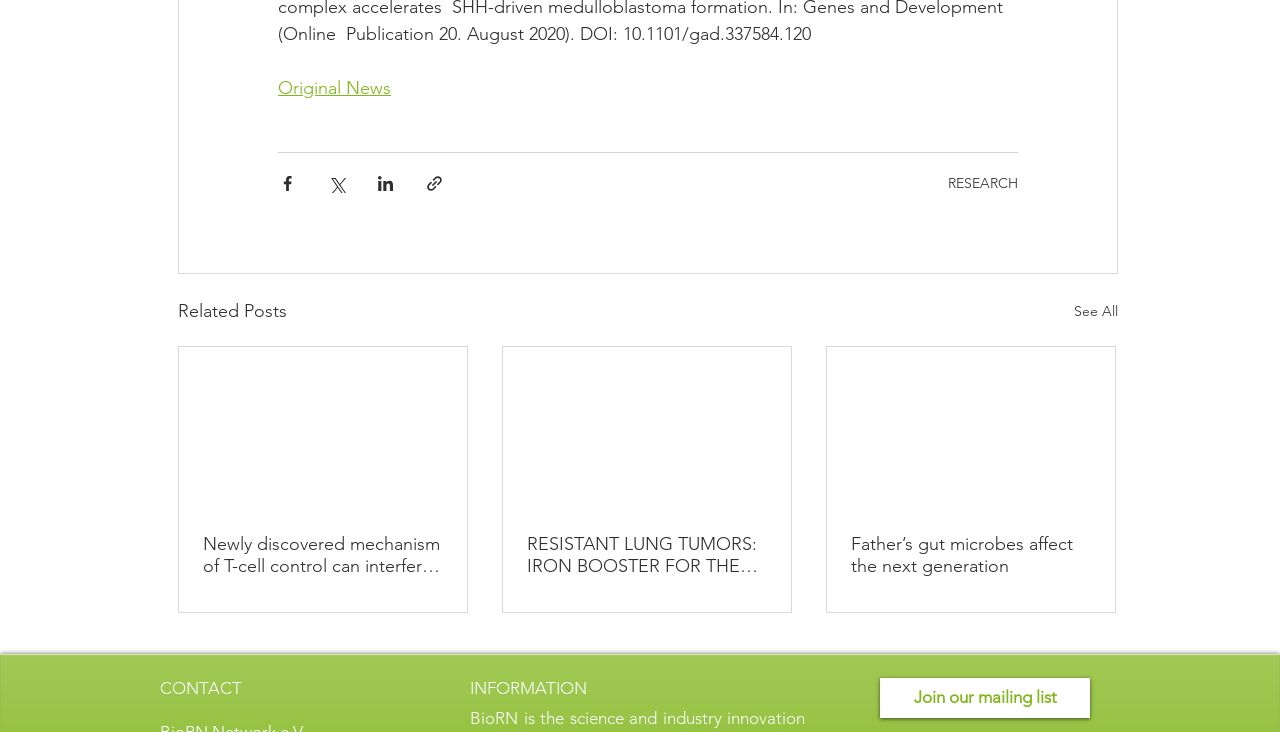Provide a brief response to the question using a single word or phrase: 
What is the last option to contact the website?

Join our mailing list